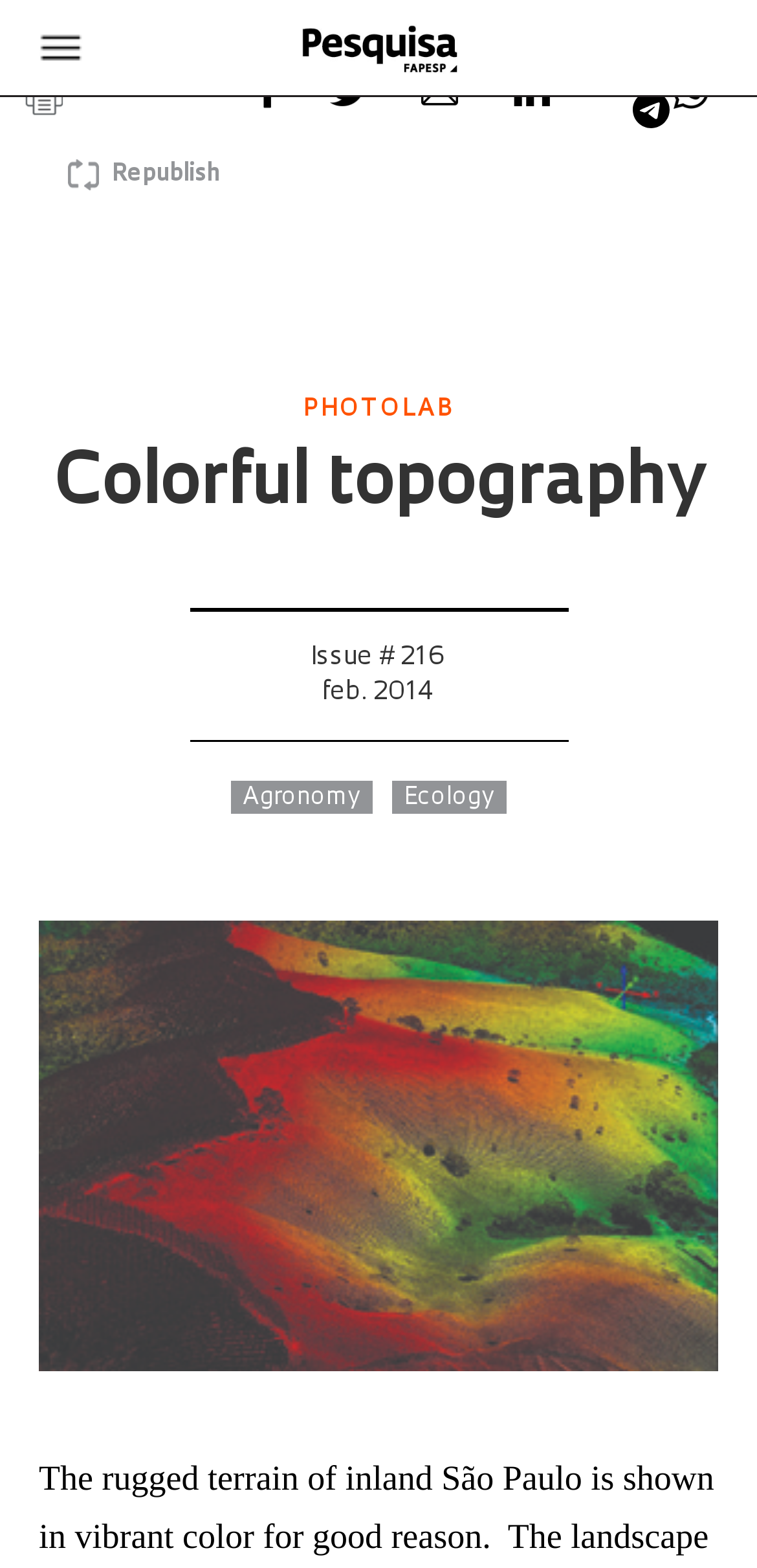Provide the bounding box for the UI element matching this description: "Republish".

[0.09, 0.084, 0.29, 0.139]